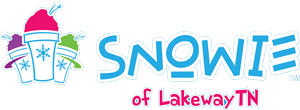How many stylized cups of shaved ice are above the text?
Answer the question with a single word or phrase, referring to the image.

three